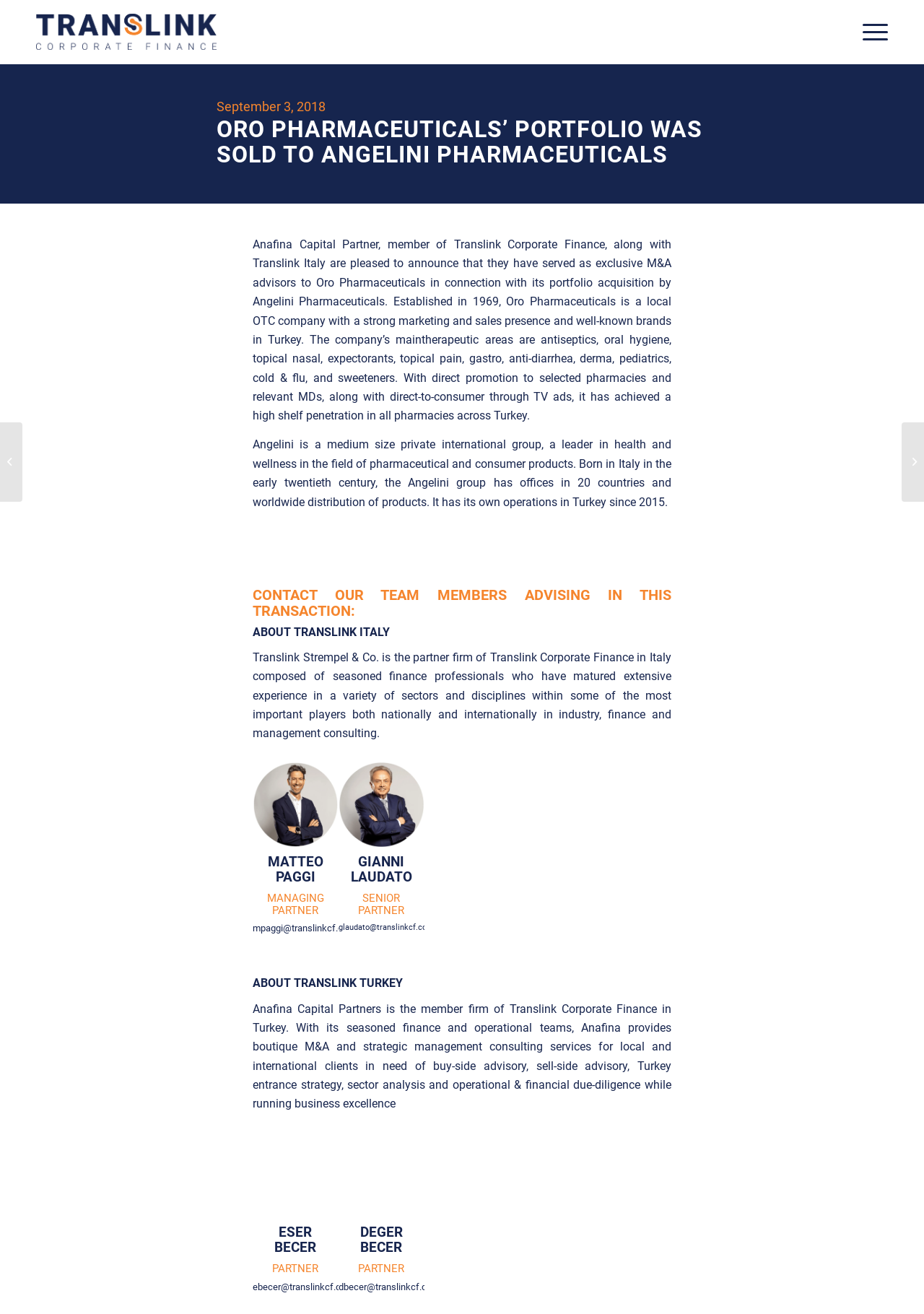What is the name of the company whose portfolio was sold to Angelini Pharmaceuticals?
Using the image, elaborate on the answer with as much detail as possible.

The answer can be found in the main heading of the webpage, which states 'ORO PHARMACEUTICALS’ PORTFOLIO WAS SOLD TO ANGELINI PHARMACEUTICALS'.